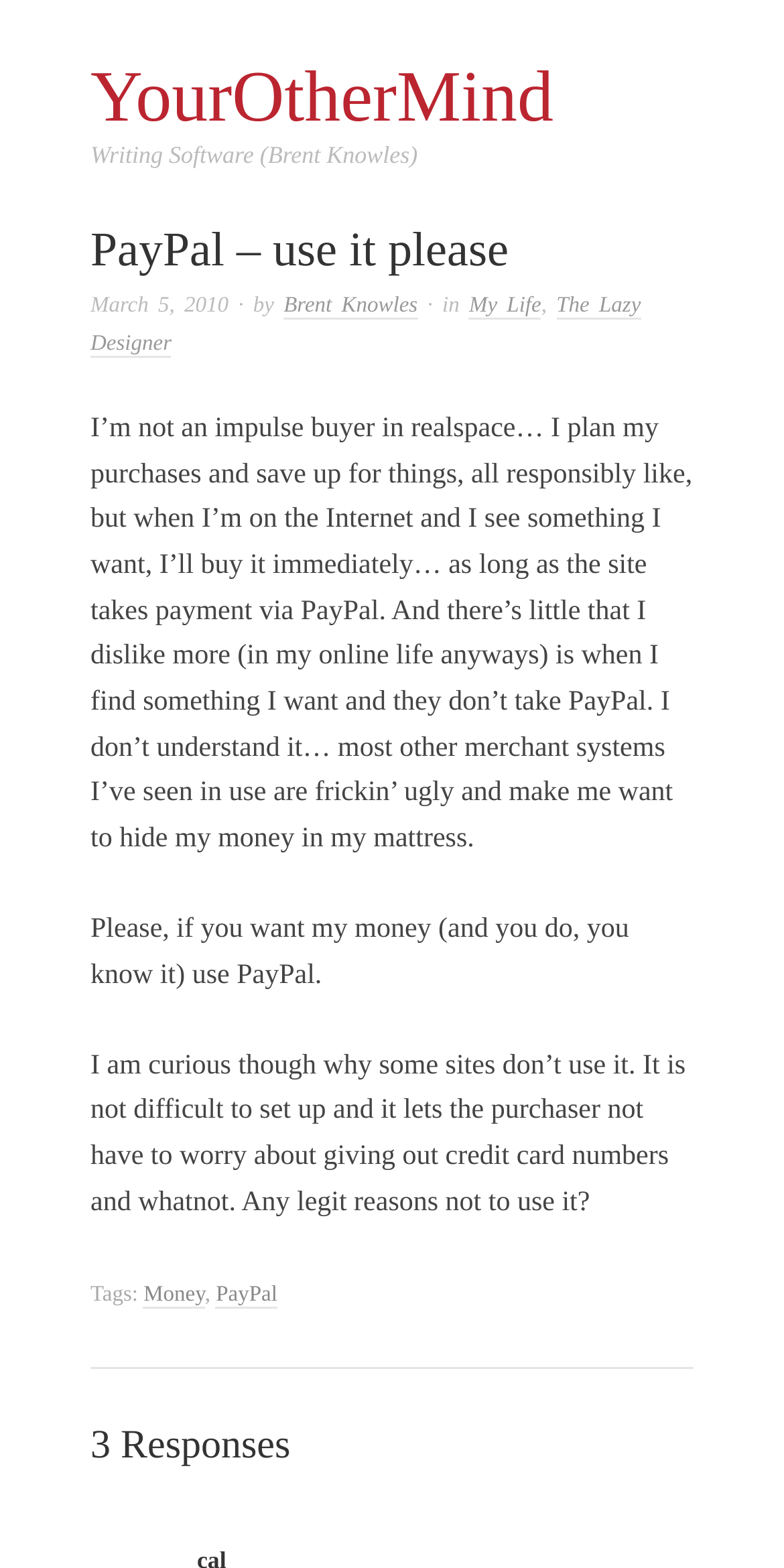Find the bounding box coordinates of the UI element according to this description: "PayPal".

[0.275, 0.818, 0.354, 0.834]